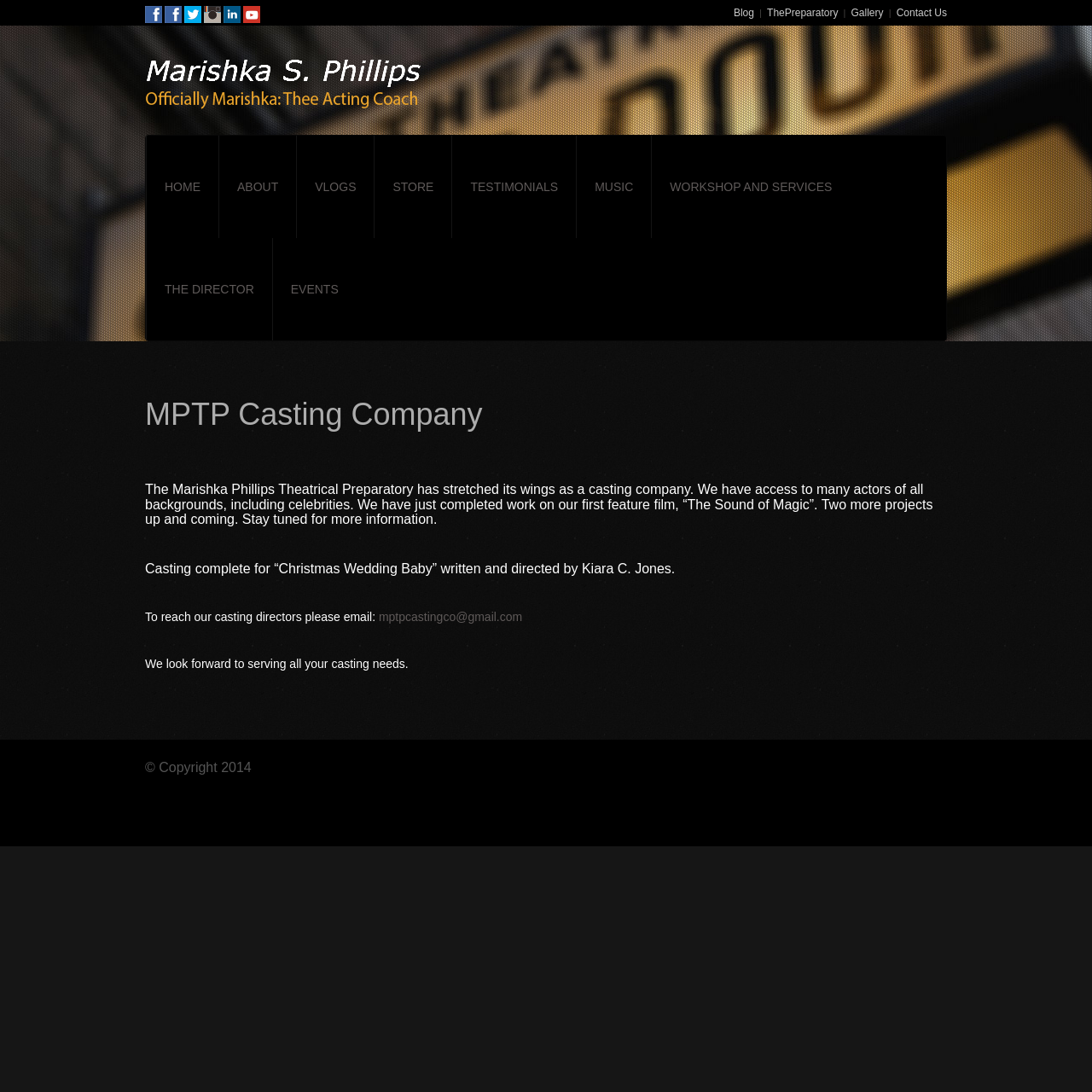Determine the bounding box coordinates for the element that should be clicked to follow this instruction: "Go to the blog". The coordinates should be given as four float numbers between 0 and 1, in the format [left, top, right, bottom].

[0.672, 0.006, 0.691, 0.017]